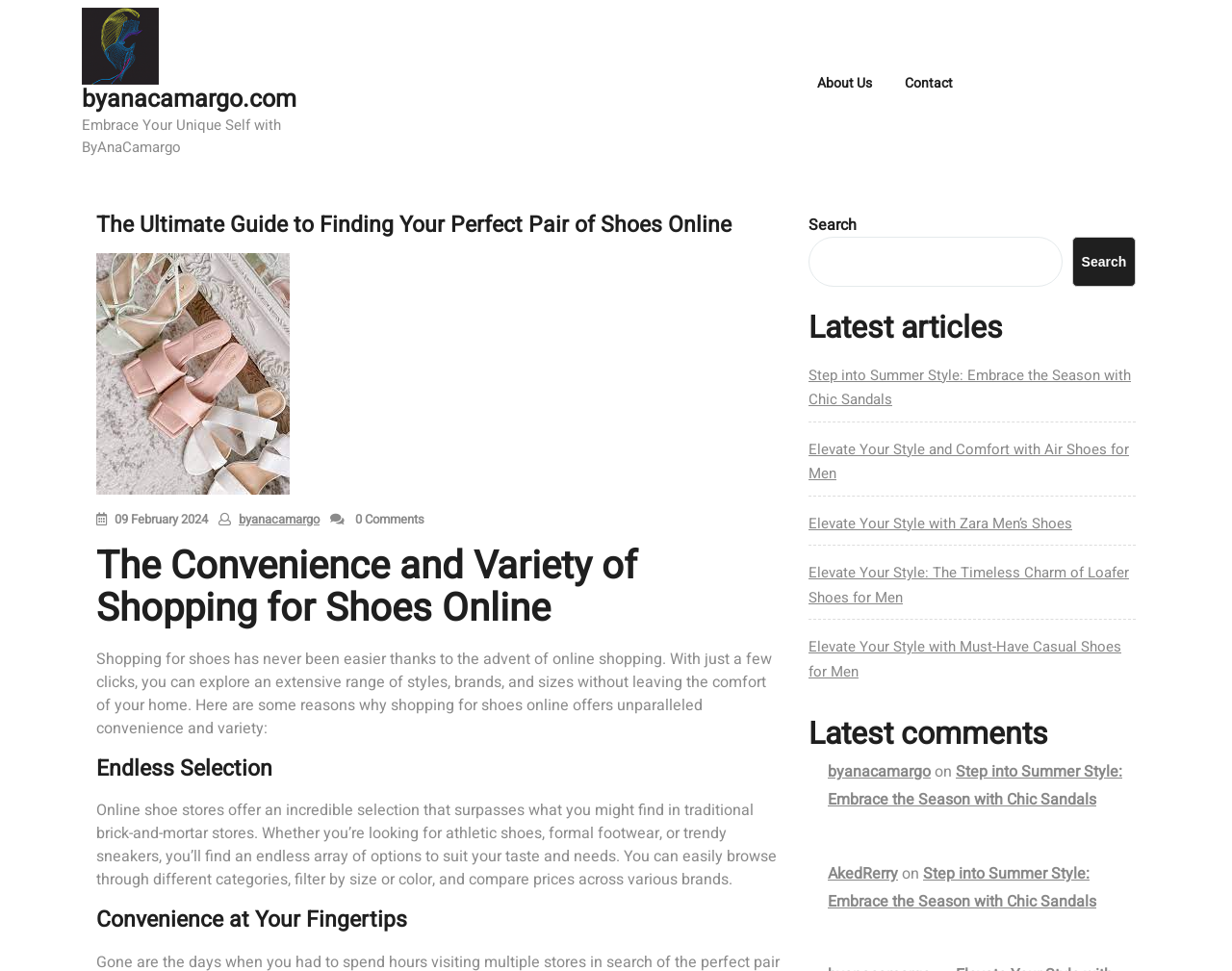Find the bounding box coordinates of the clickable region needed to perform the following instruction: "Contact the website owner". The coordinates should be provided as four float numbers between 0 and 1, i.e., [left, top, right, bottom].

[0.723, 0.067, 0.785, 0.104]